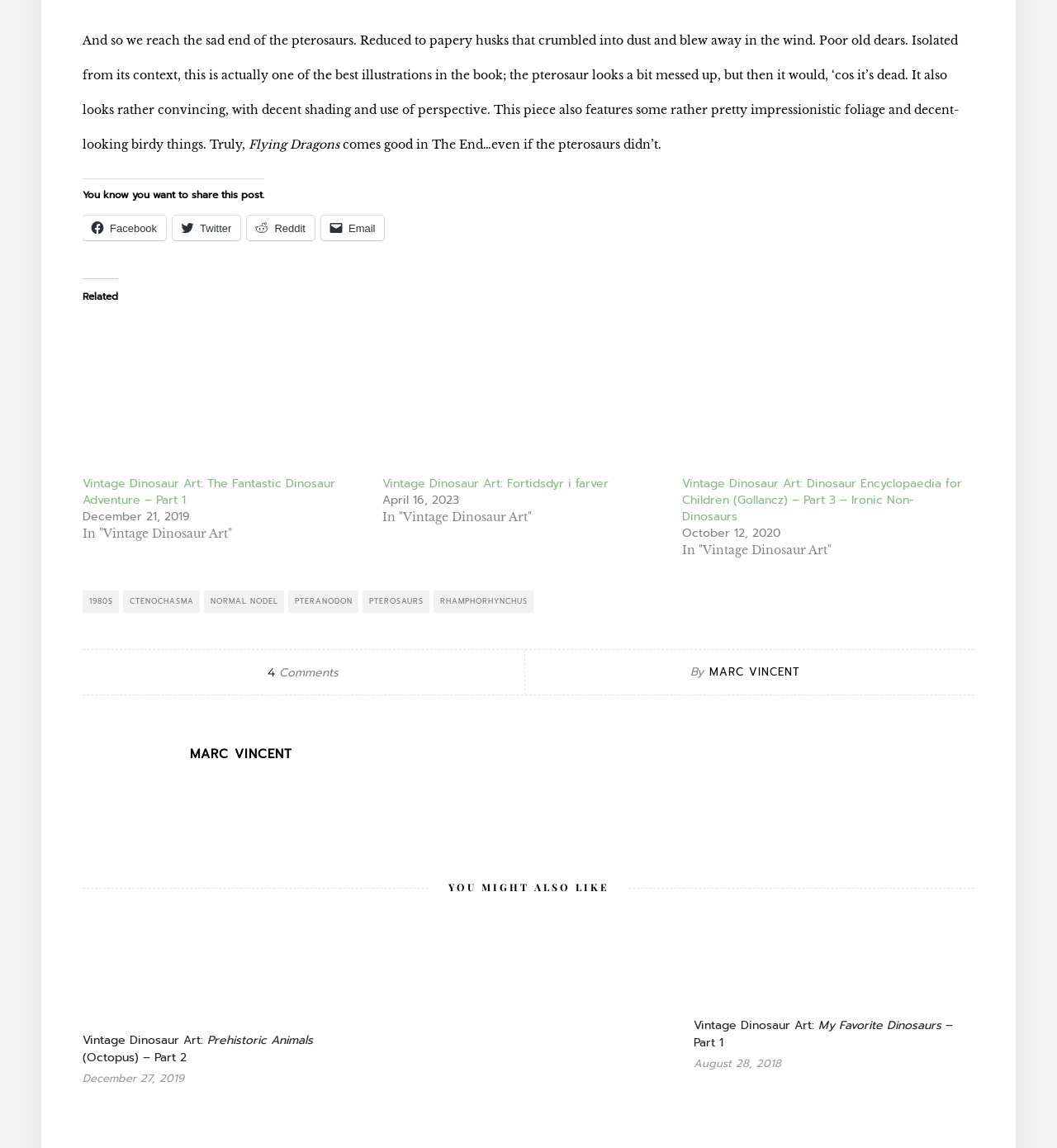Specify the bounding box coordinates for the region that must be clicked to perform the given instruction: "Share this post on Facebook".

[0.078, 0.188, 0.157, 0.21]